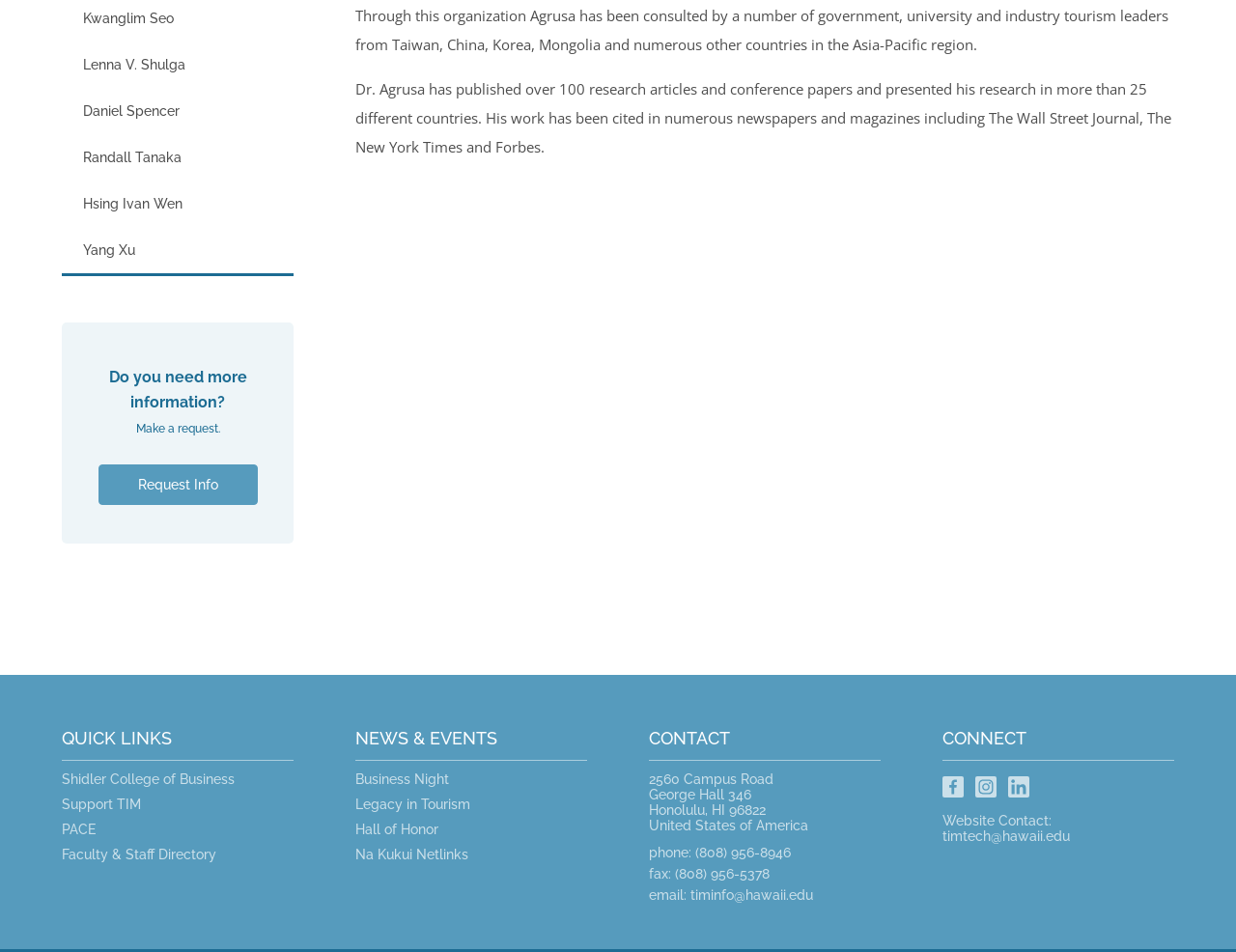What social media platform is linked to the TIM office?
Answer with a single word or short phrase according to what you see in the image.

Facebook